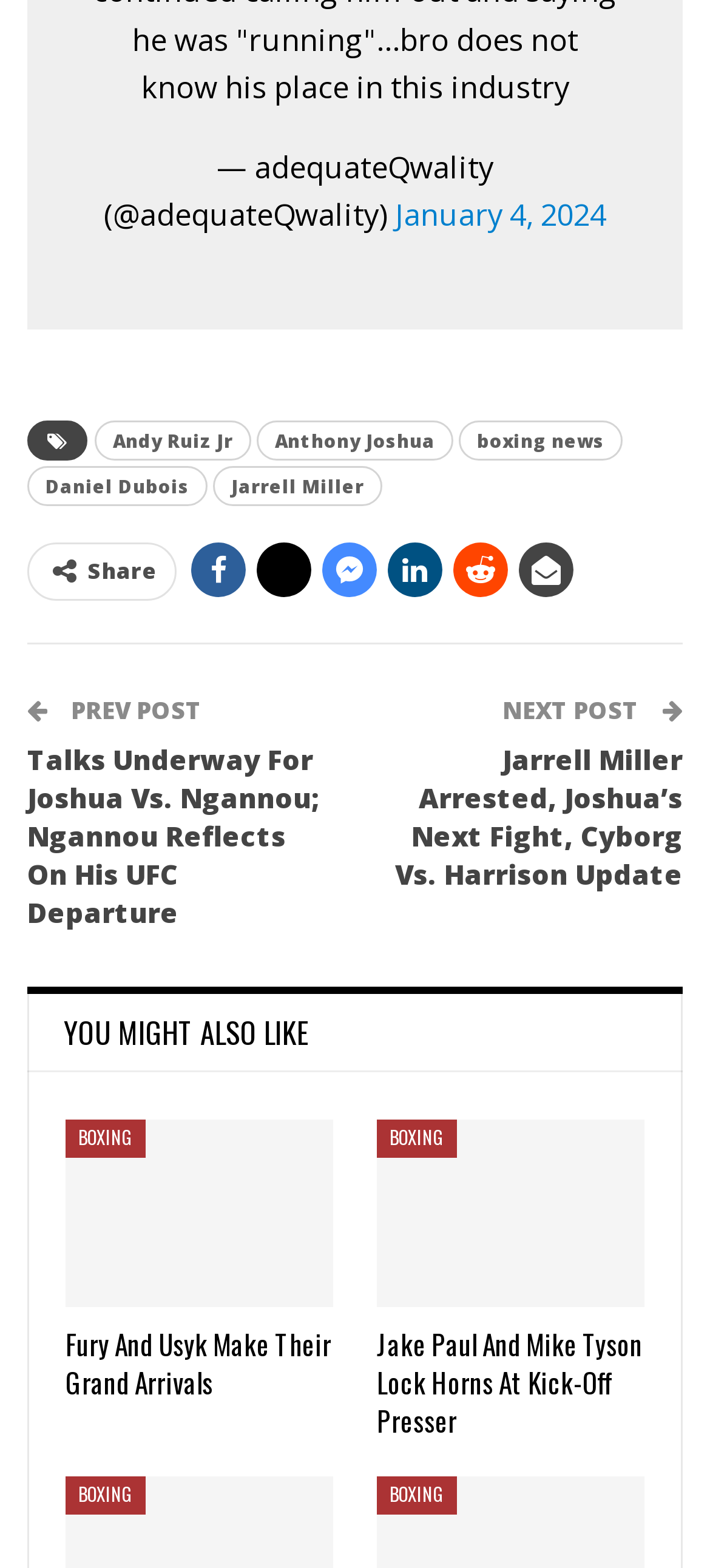Indicate the bounding box coordinates of the clickable region to achieve the following instruction: "Read the article about Joshua Vs. Ngannou."

[0.038, 0.473, 0.451, 0.594]